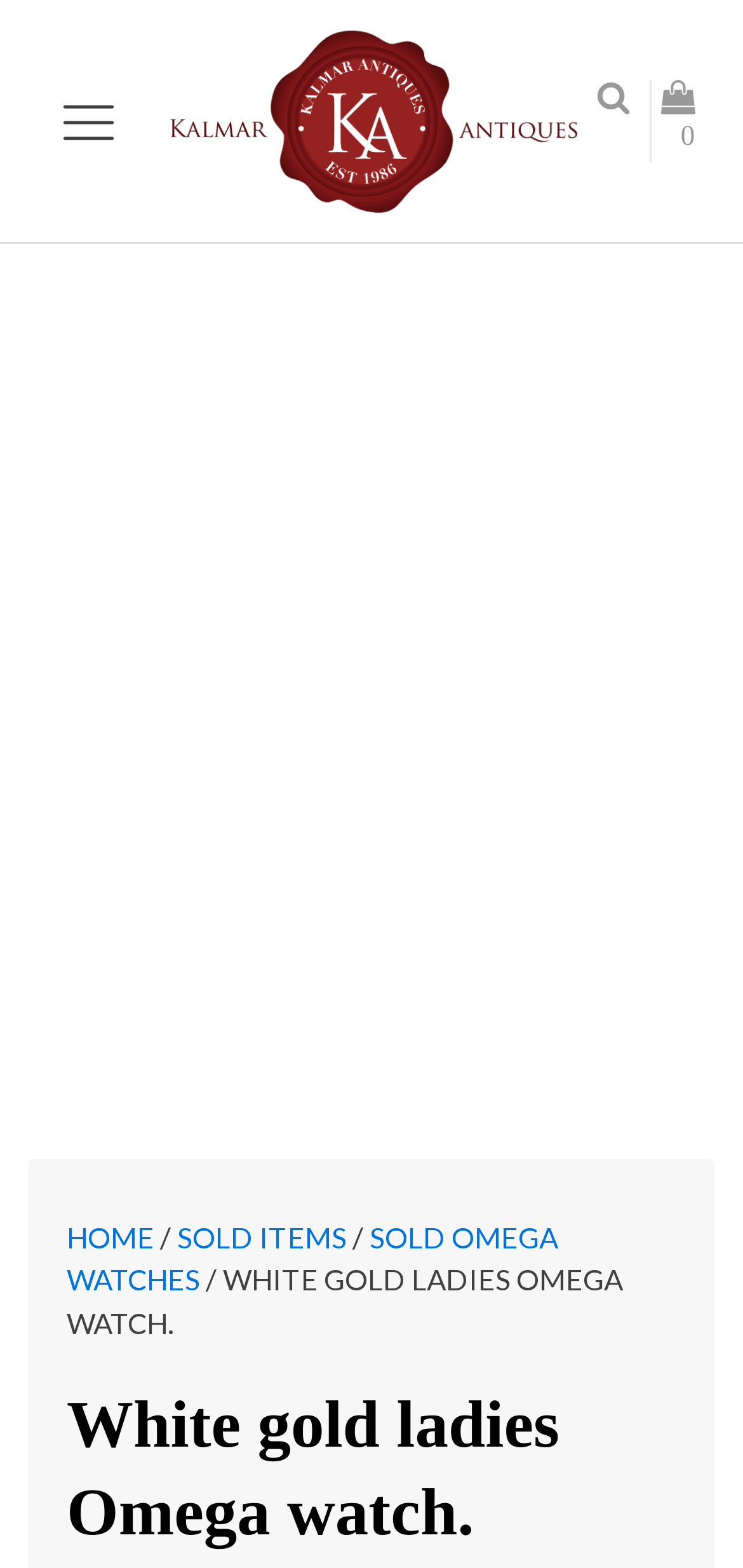Respond to the question below with a single word or phrase: Is there a search function on the webpage?

Yes